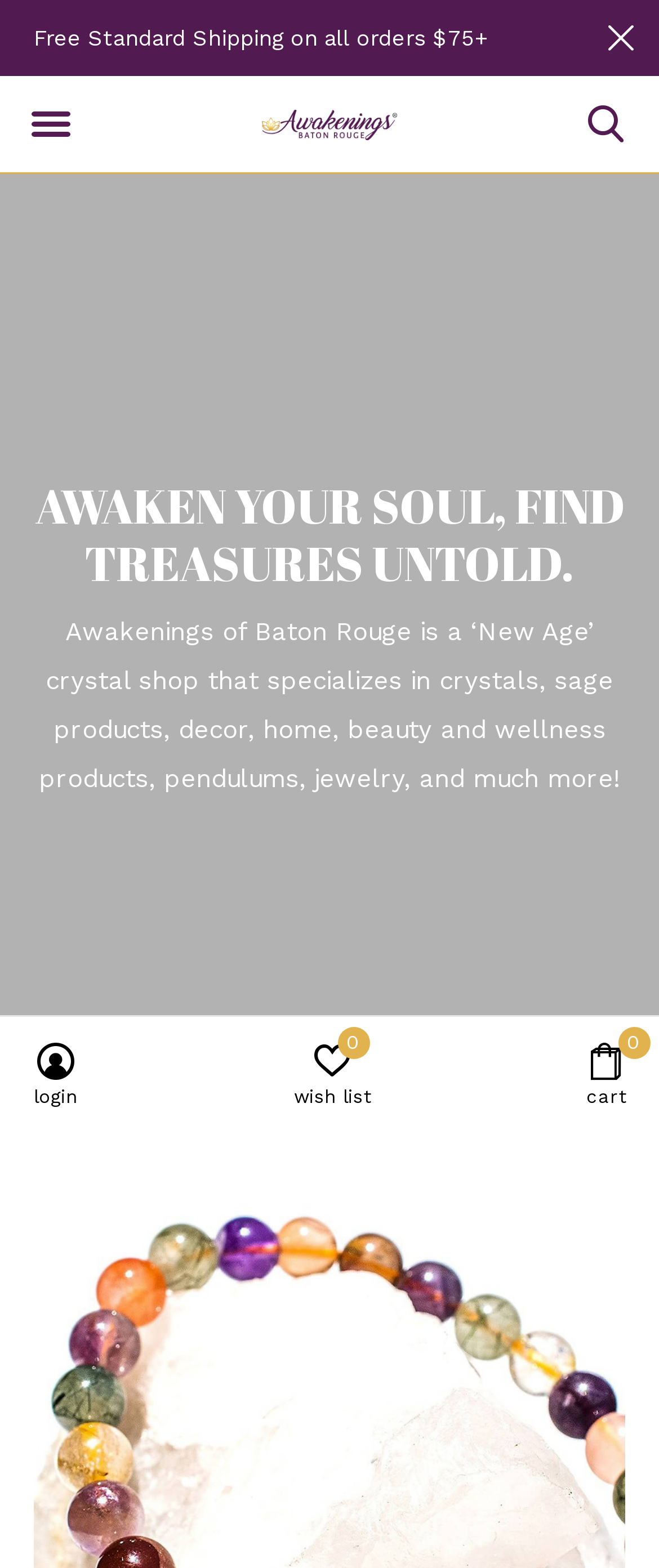What is the minimum order amount for free standard shipping?
Based on the screenshot, answer the question with a single word or phrase.

$75+